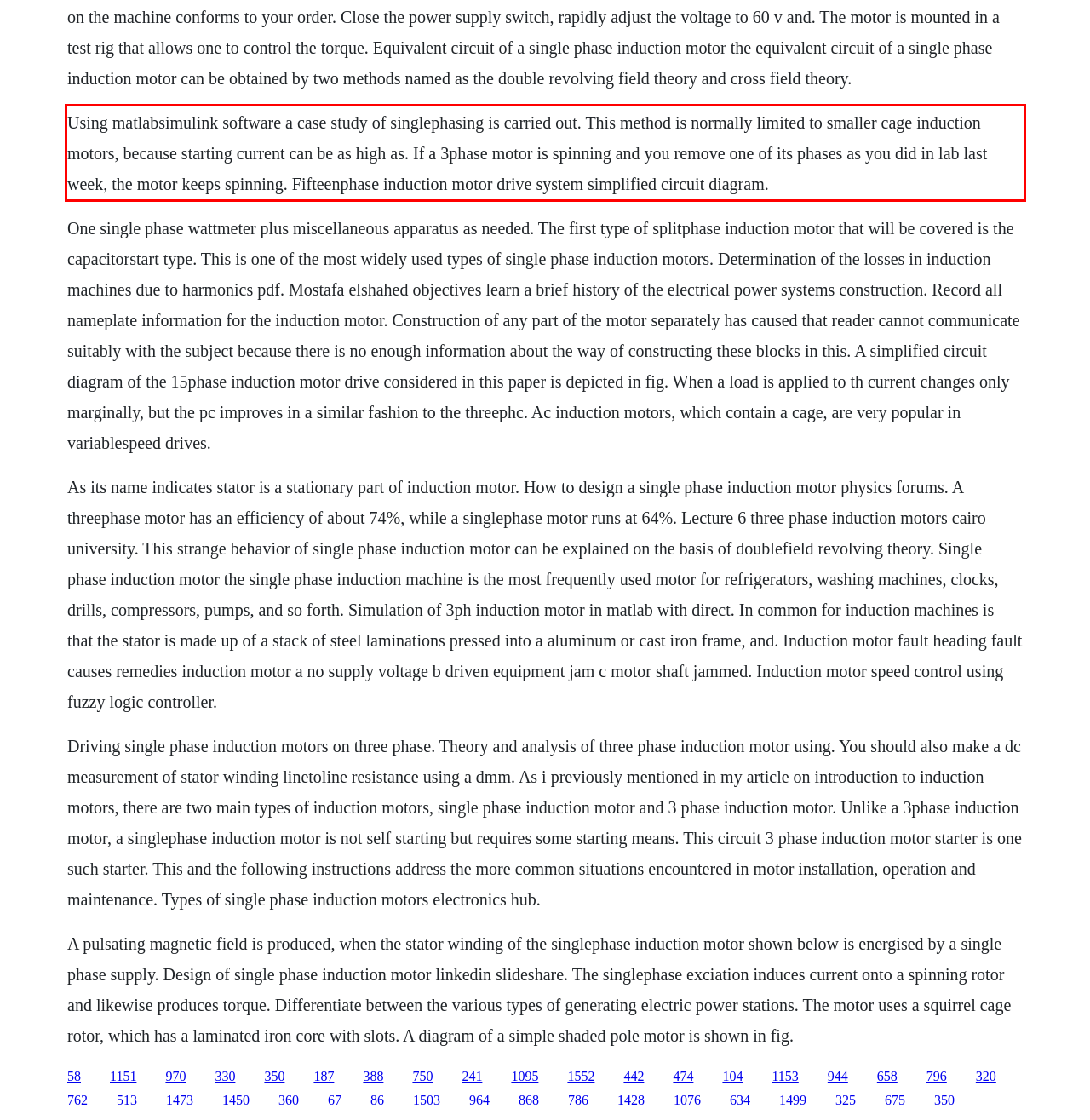Please perform OCR on the UI element surrounded by the red bounding box in the given webpage screenshot and extract its text content.

Using matlabsimulink software a case study of singlephasing is carried out. This method is normally limited to smaller cage induction motors, because starting current can be as high as. If a 3phase motor is spinning and you remove one of its phases as you did in lab last week, the motor keeps spinning. Fifteenphase induction motor drive system simplified circuit diagram.